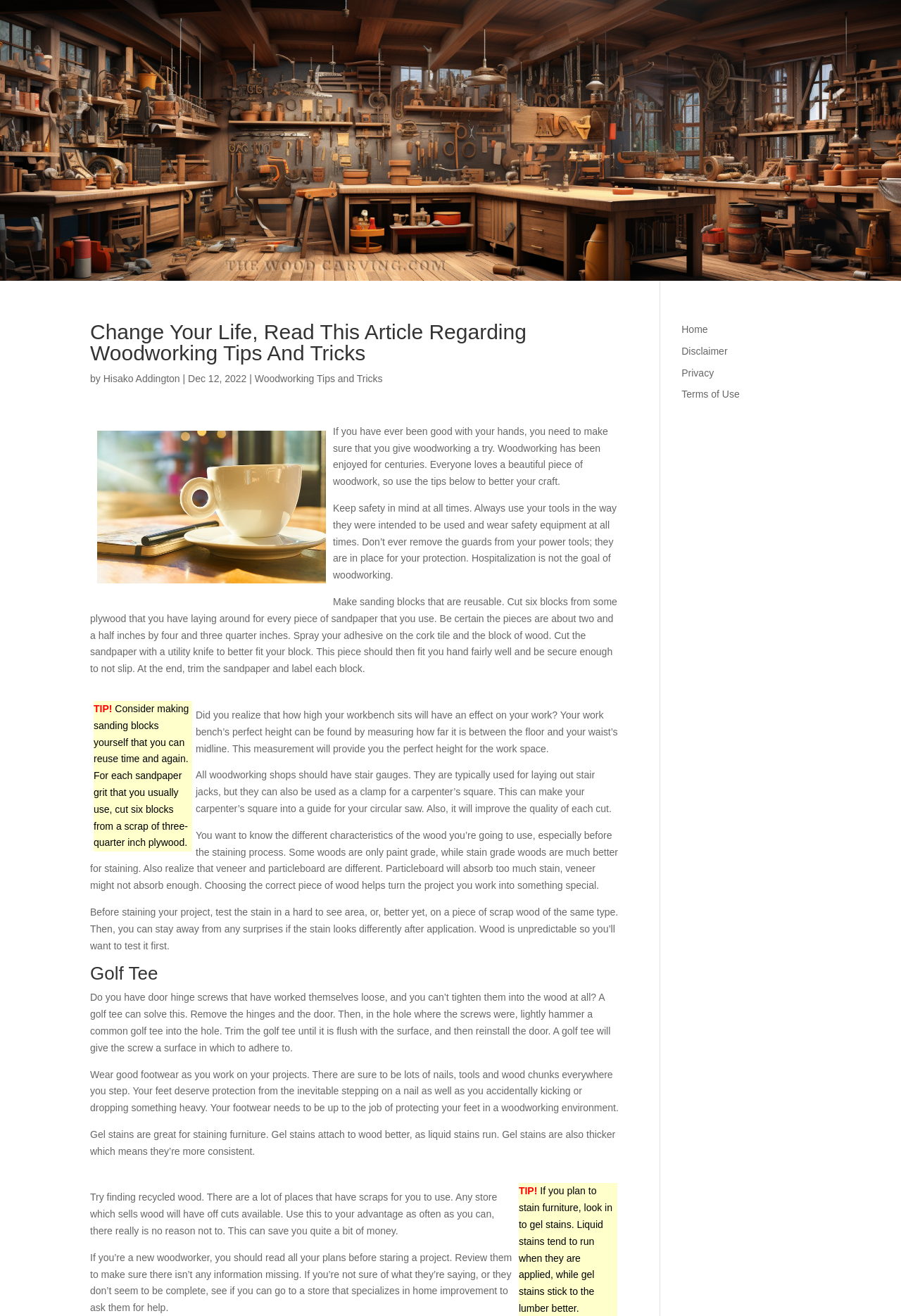Using a single word or phrase, answer the following question: 
What is the advantage of using gel stains?

They stick to wood better